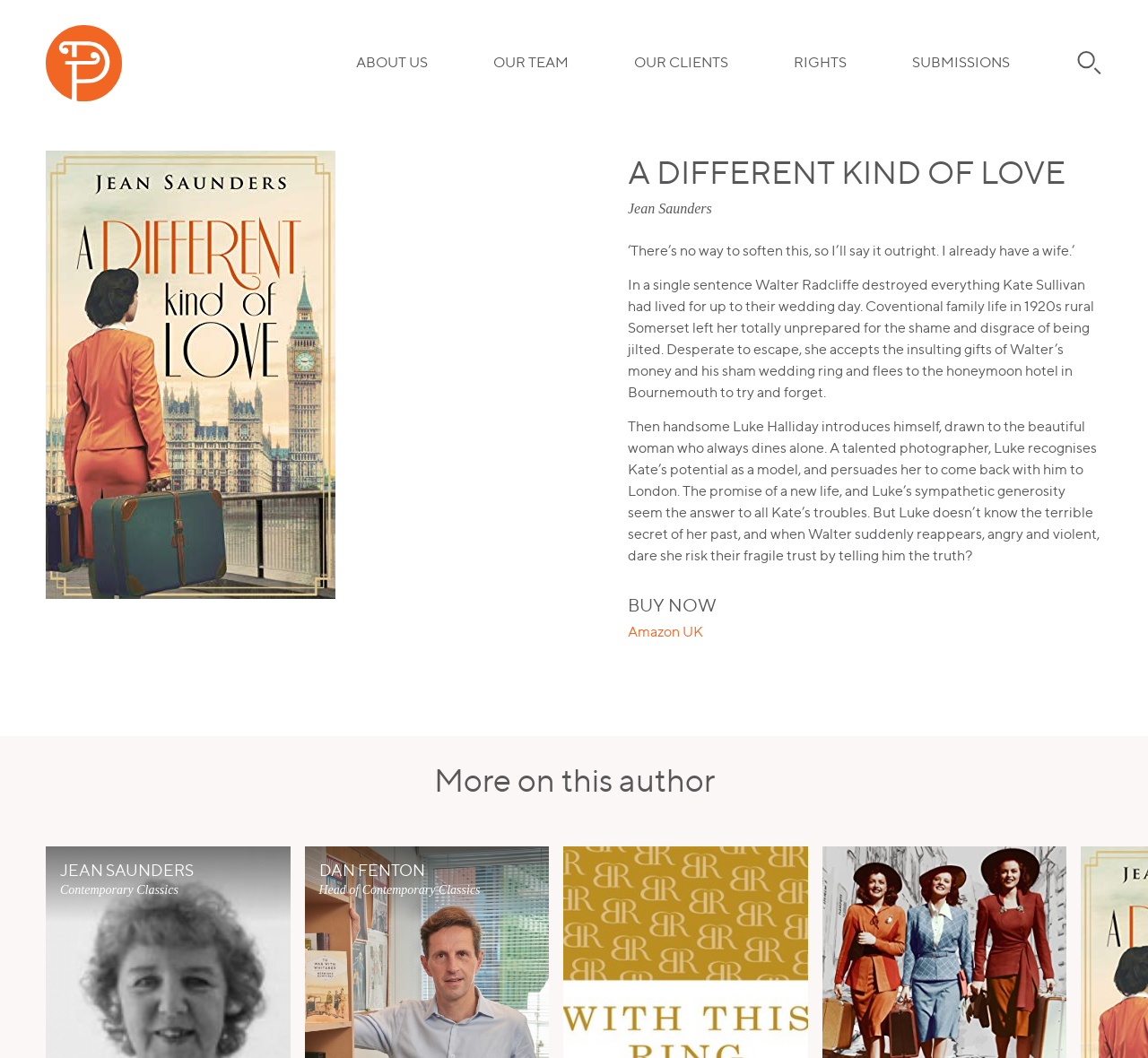Please provide the bounding box coordinates for the element that needs to be clicked to perform the following instruction: "Search for books". The coordinates should be given as four float numbers between 0 and 1, i.e., [left, top, right, bottom].

[0.795, 0.085, 0.829, 0.101]